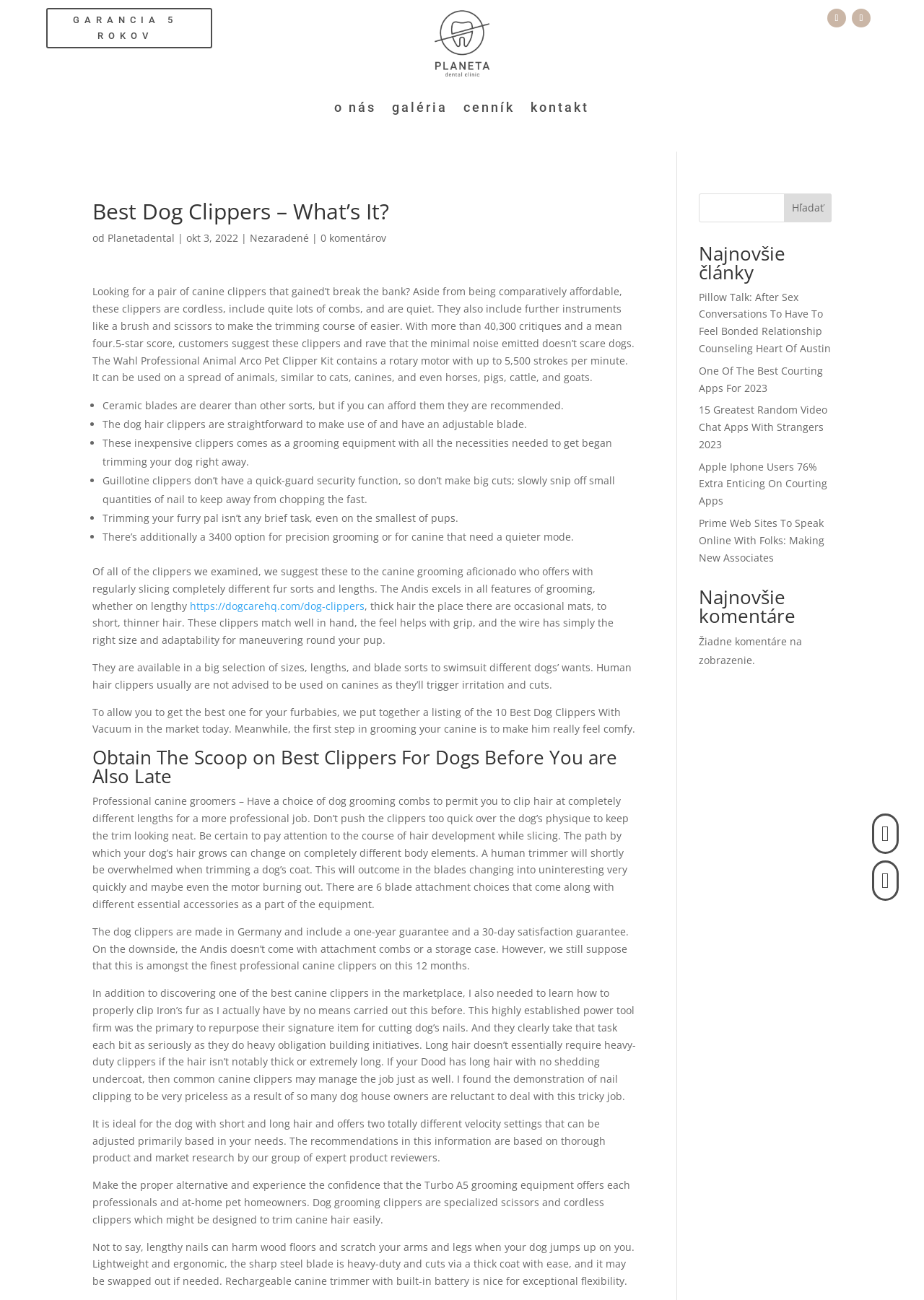Please identify the bounding box coordinates of the element's region that should be clicked to execute the following instruction: "Read the 'Best Dog Clippers – What’s It?' article". The bounding box coordinates must be four float numbers between 0 and 1, i.e., [left, top, right, bottom].

[0.1, 0.154, 0.689, 0.176]